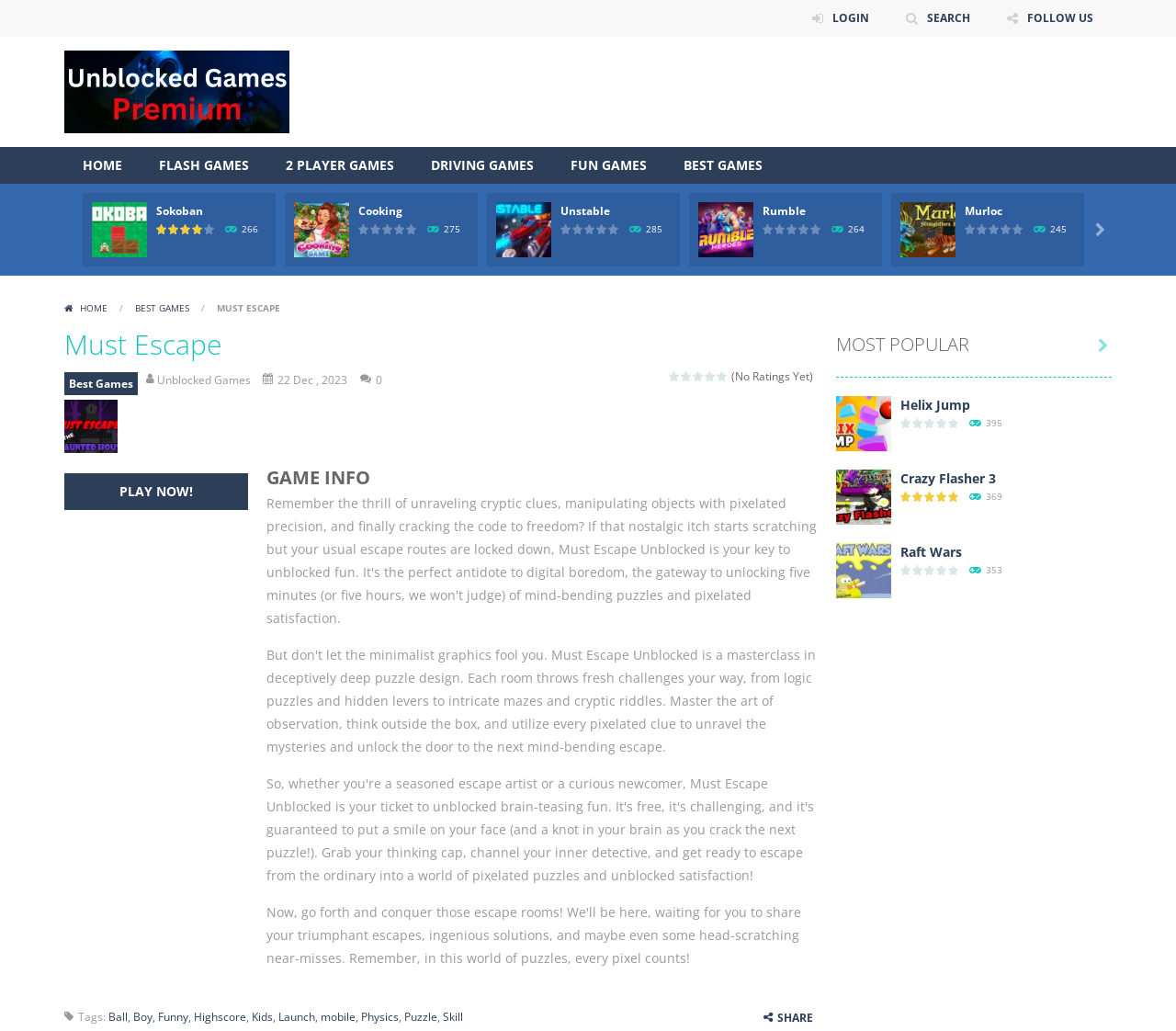Respond to the question below with a single word or phrase:
What is the navigation menu at the top of the webpage?

LOGIN, SEARCH, FOLLOW US